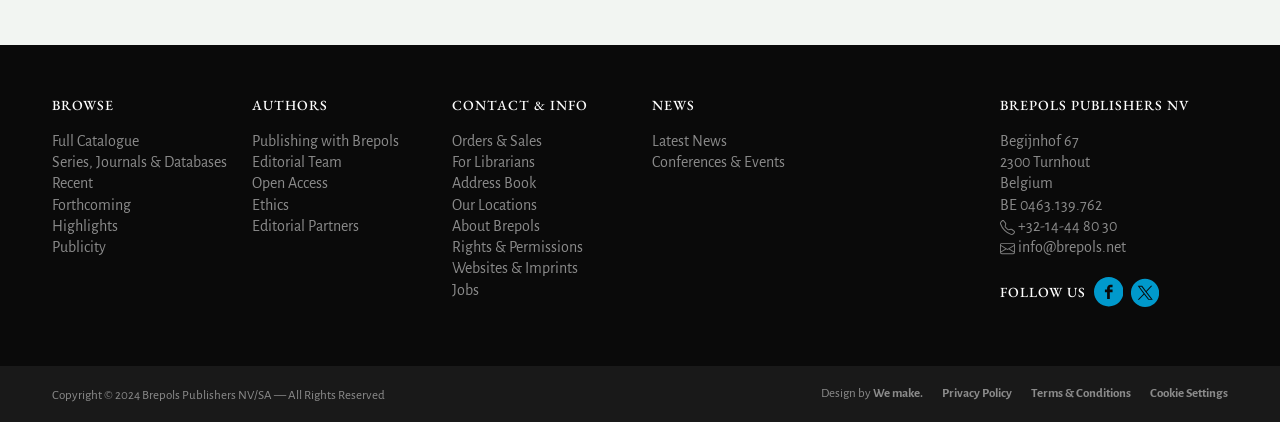What is the address of Brepols Publishers NV?
Please analyze the image and answer the question with as much detail as possible.

The address of Brepols Publishers NV is 'Begijnhof 67, 2300 Turnhout, Belgium' because it is mentioned in the bottom-right section of the webpage, under the 'BREPOLS PUBLISHERS NV' static text.